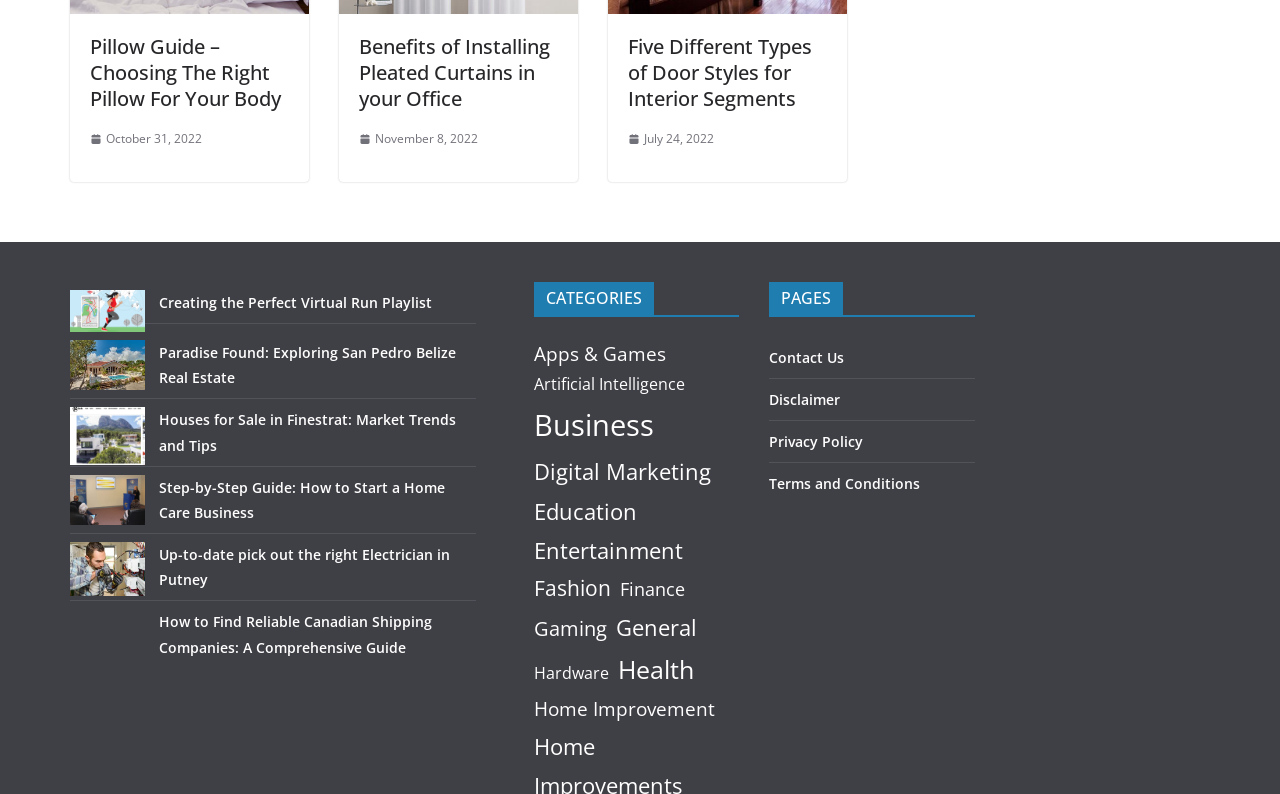Could you find the bounding box coordinates of the clickable area to complete this instruction: "View the benefits of installing pleated curtains"?

[0.28, 0.043, 0.436, 0.141]